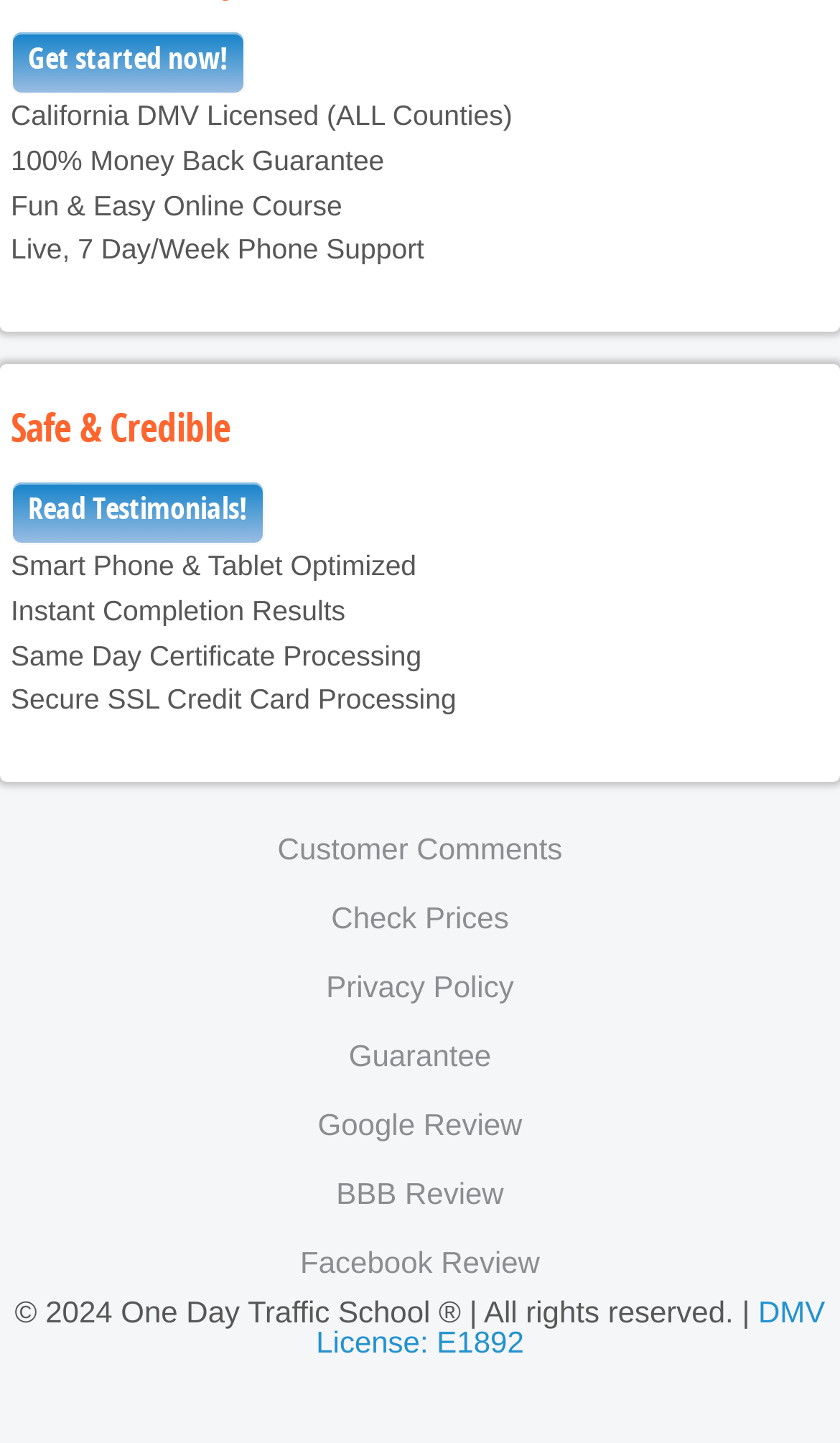Identify the bounding box coordinates for the element that needs to be clicked to fulfill this instruction: "Click the Facebook link". Provide the coordinates in the format of four float numbers between 0 and 1: [left, top, right, bottom].

None